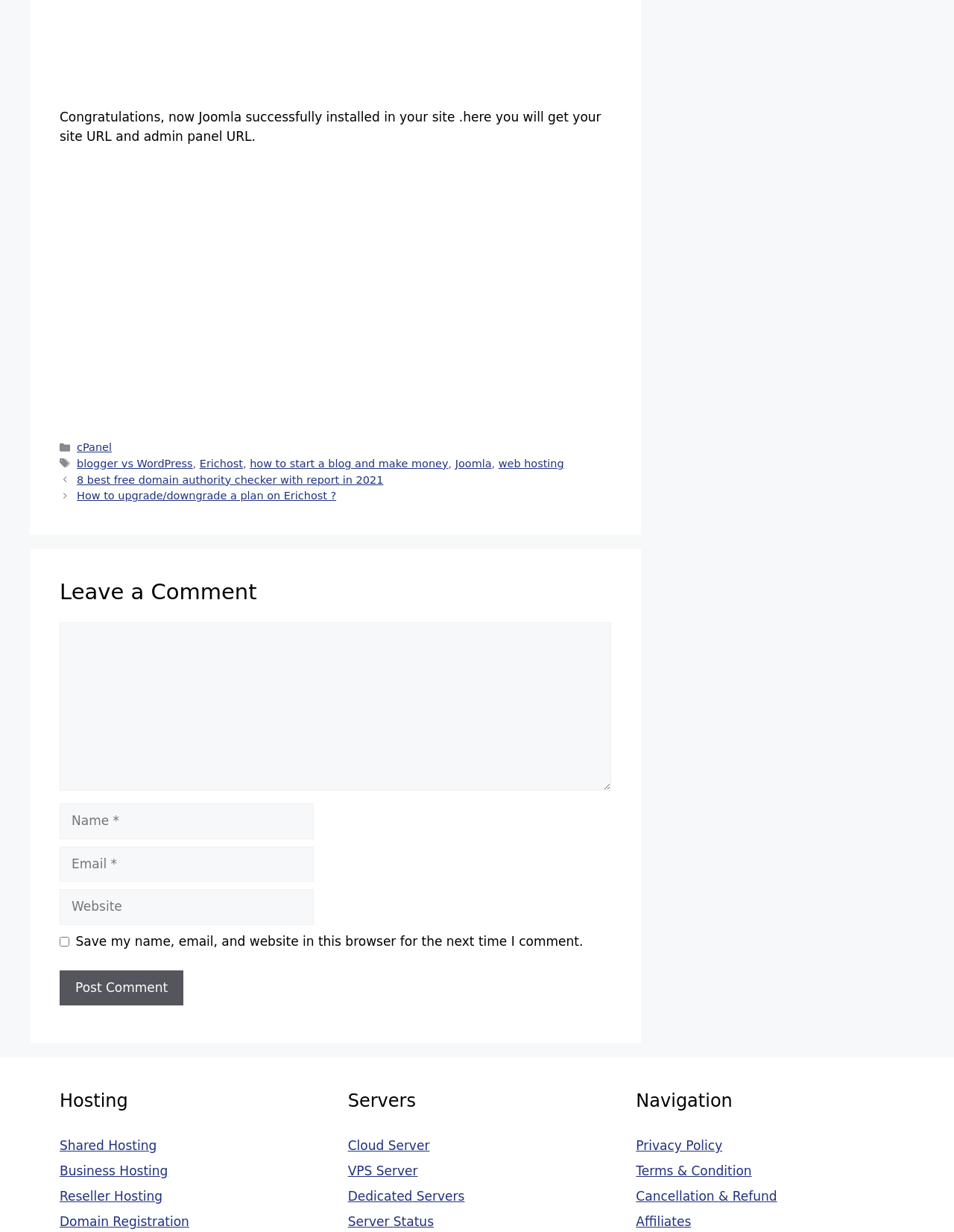Determine the bounding box coordinates of the clickable region to carry out the instruction: "Click on 'Posts'".

[0.062, 0.383, 0.641, 0.409]